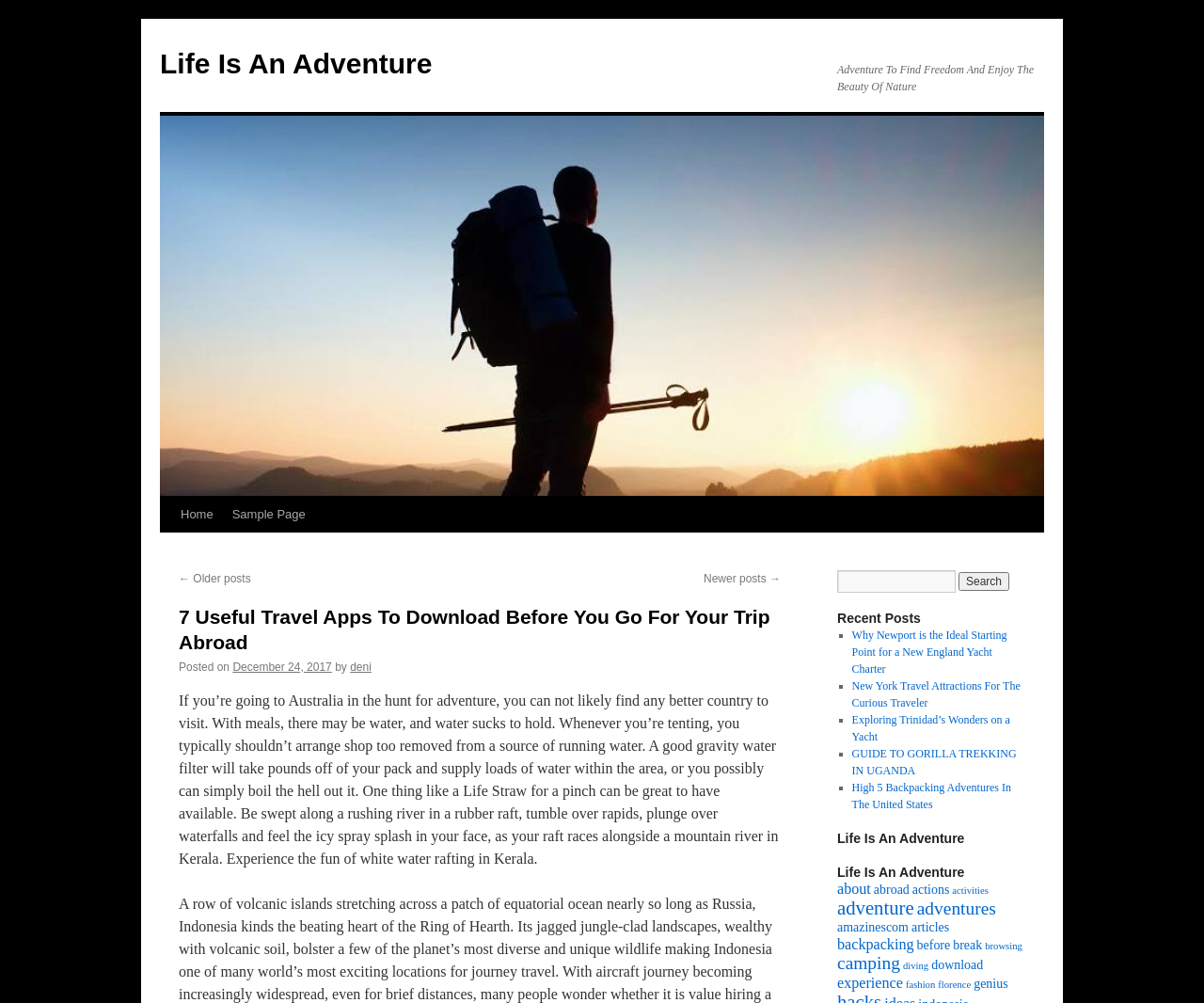Please determine the bounding box coordinates of the element's region to click in order to carry out the following instruction: "Read the article about travel apps". The coordinates should be four float numbers between 0 and 1, i.e., [left, top, right, bottom].

[0.148, 0.602, 0.648, 0.653]